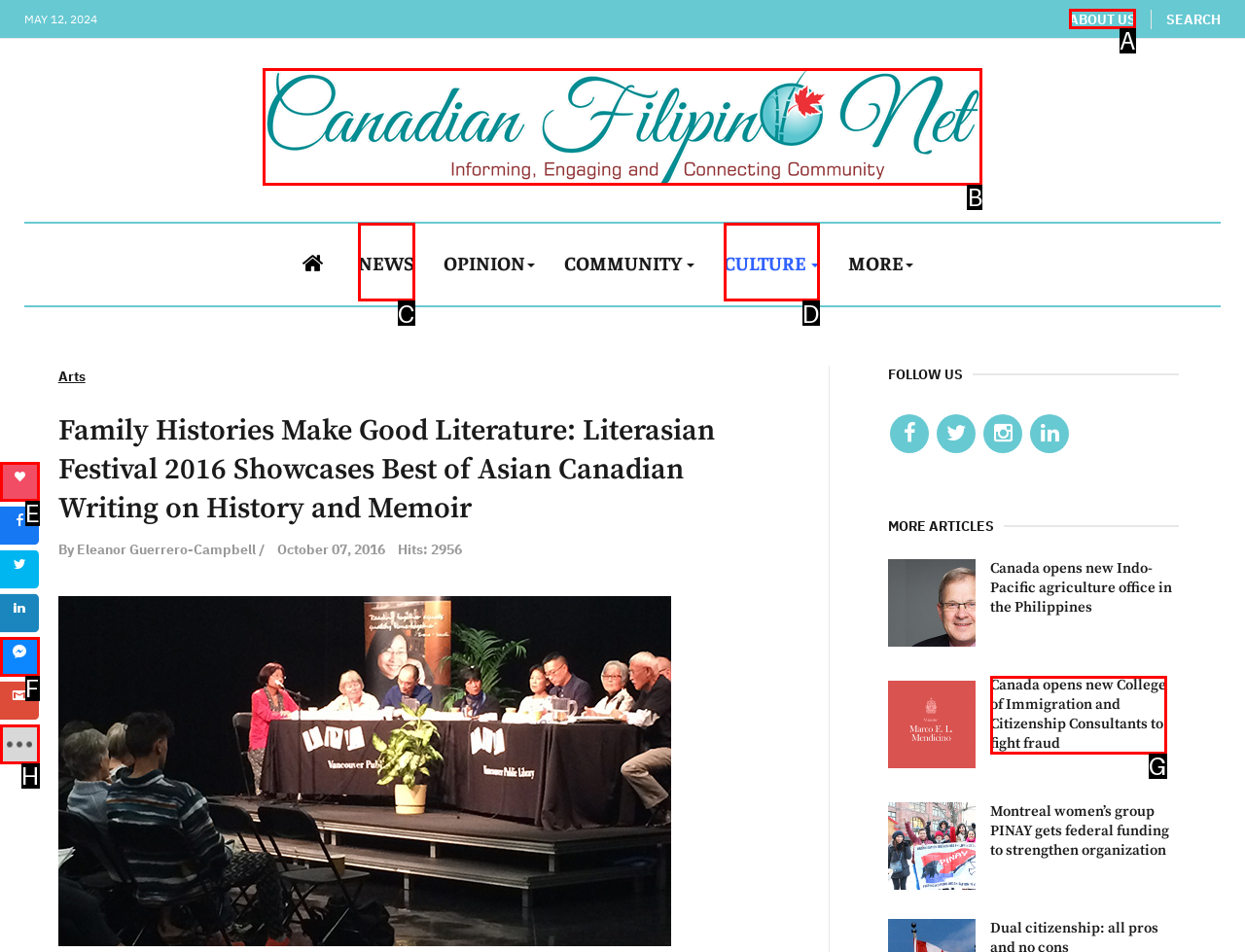Tell me which one HTML element I should click to complete the following task: Click on the 'INBOX ESCAPE PLAN' link Answer with the option's letter from the given choices directly.

None